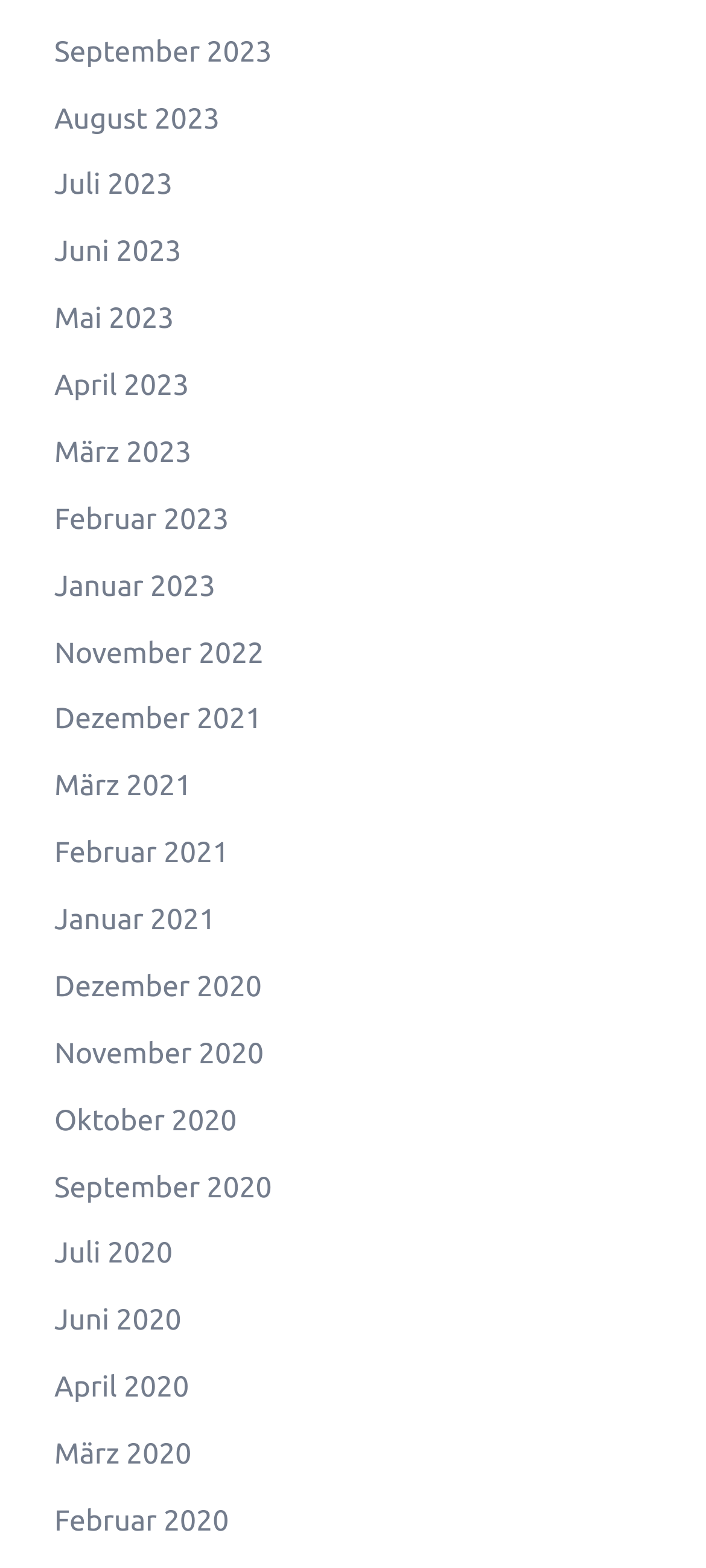Are the months listed in chronological order?
Using the image provided, answer with just one word or phrase.

Yes